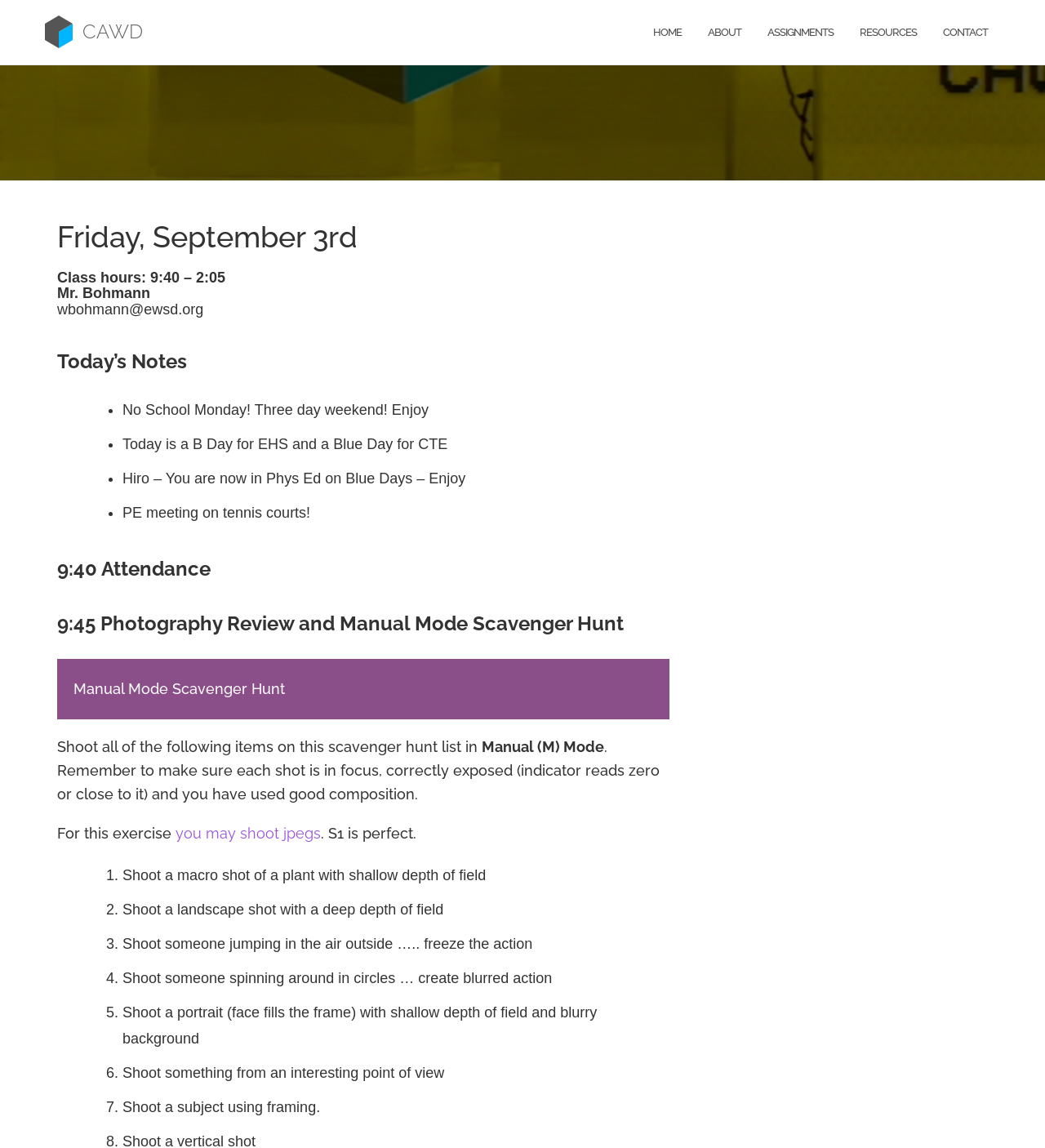Locate and generate the text content of the webpage's heading.

Friday, September 3rd